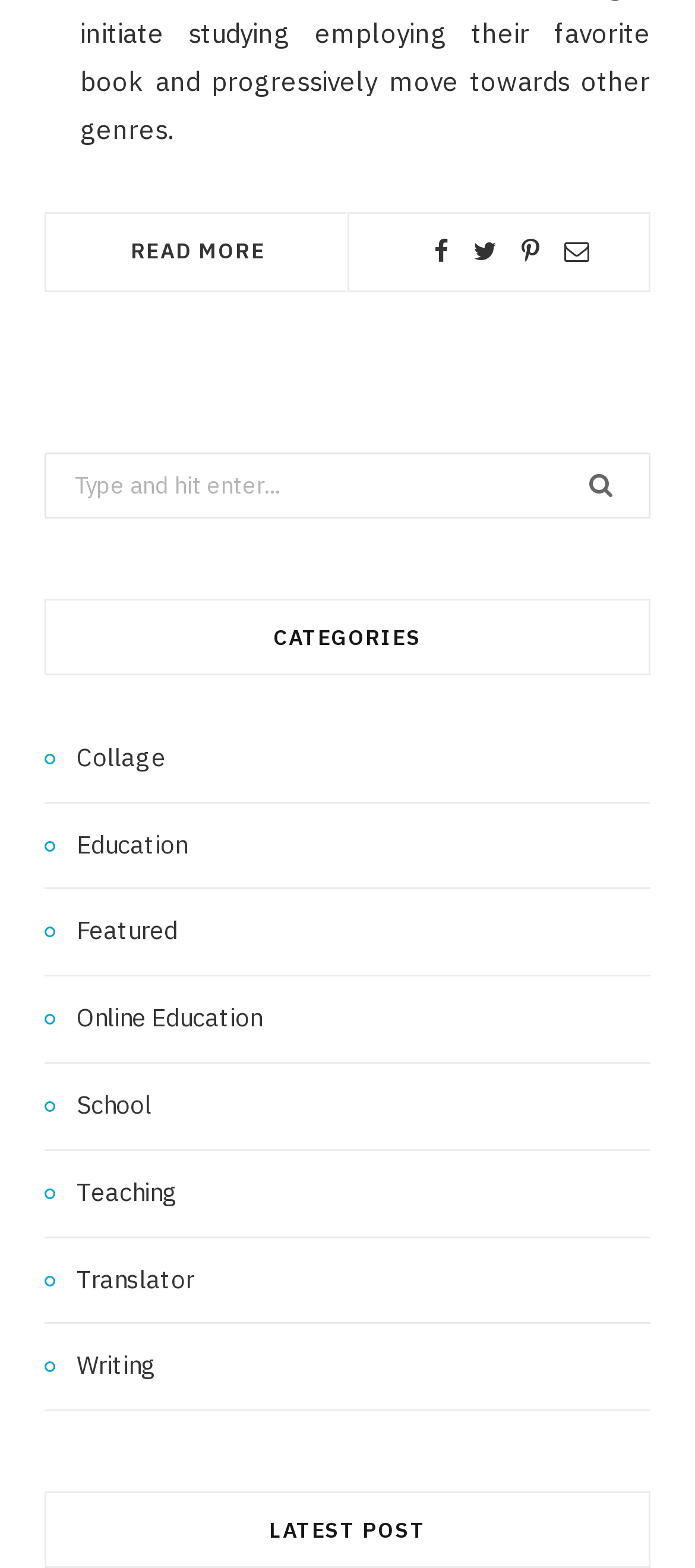Find the bounding box coordinates of the clickable region needed to perform the following instruction: "Search for something". The coordinates should be provided as four float numbers between 0 and 1, i.e., [left, top, right, bottom].

[0.064, 0.288, 0.936, 0.33]